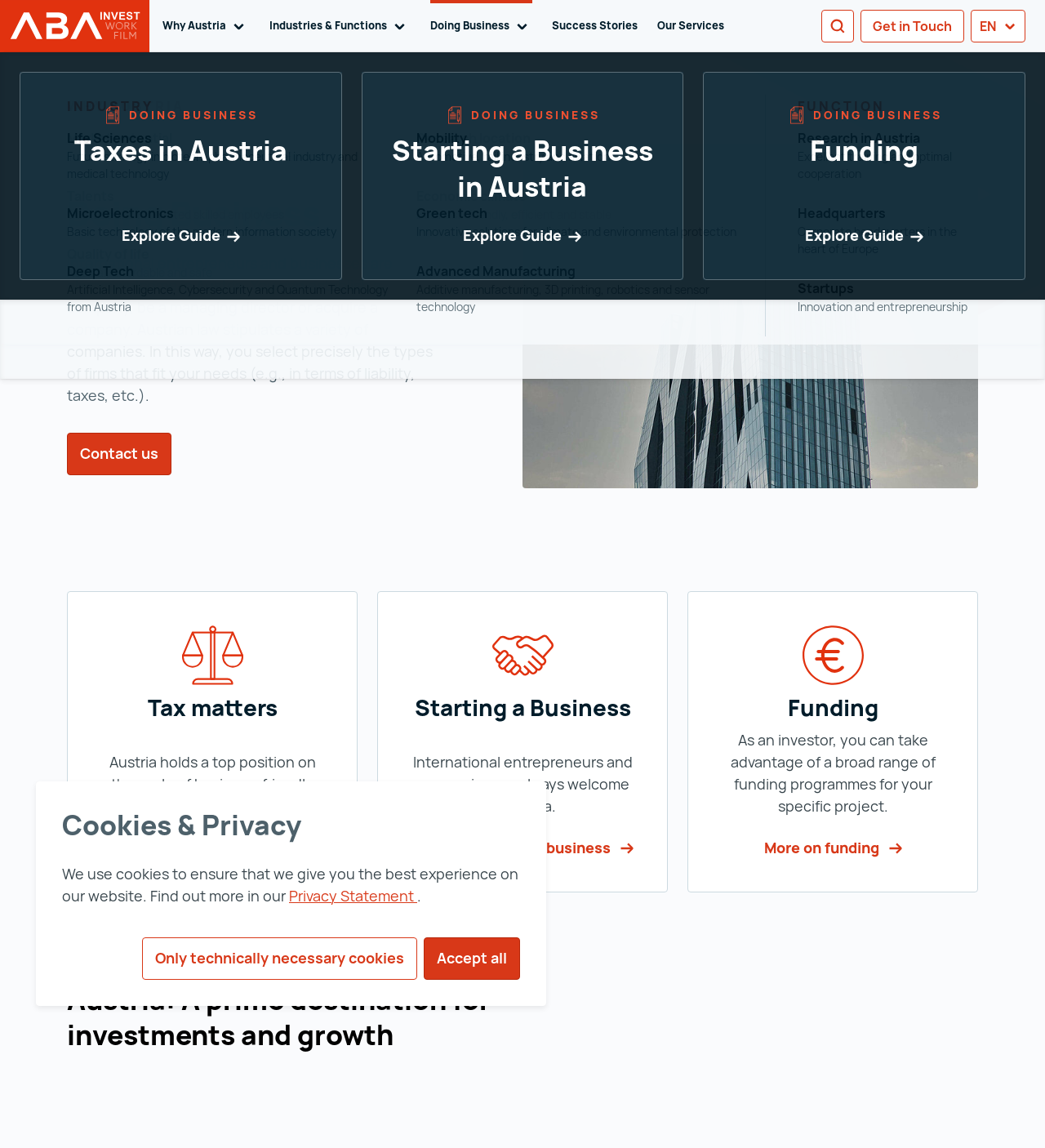Analyze the image and answer the question with as much detail as possible: 
What is the main topic of this webpage?

Based on the webpage's structure and content, it appears to be focused on providing information and resources for individuals and businesses interested in doing business in Austria, including starting a company, investing, and learning about the country's business-friendly environment.